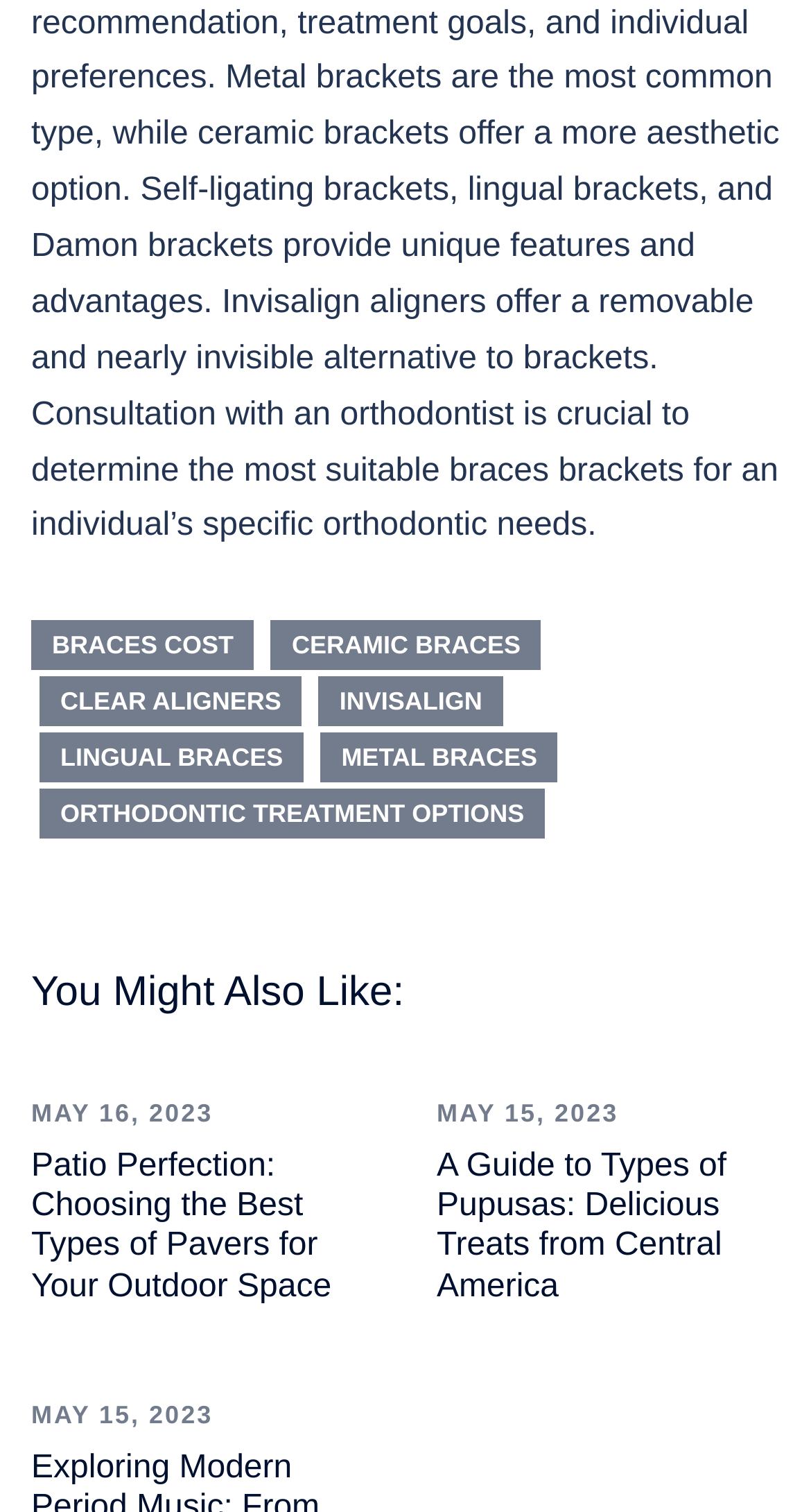Find and indicate the bounding box coordinates of the region you should select to follow the given instruction: "Click on 'CLEAR ALIGNERS'".

[0.049, 0.447, 0.372, 0.481]